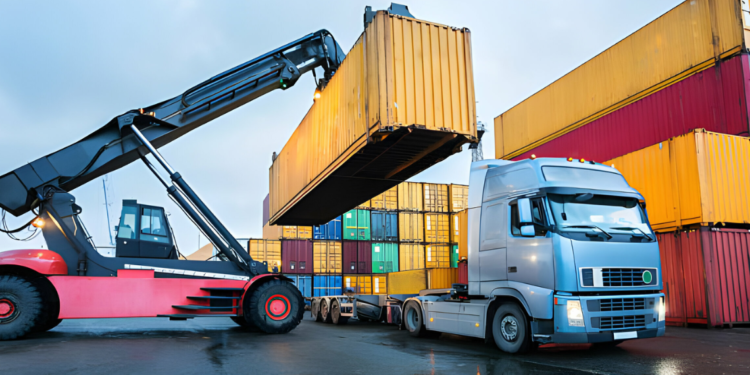Create a detailed narrative for the image.

The image depicts an impressive scene at a shipping yard, showcasing the process of container drayage. In the foreground, a large truck is positioned near a towering stack of colorful shipping containers, which are meticulously organized in shades of yellow, red, and green. A heavy-duty forklift, designed for lifting containers, is actively hoisting a large yellow shipping container high into the air. This essential machinery facilitates the transfer of goods from larger shipping vessels to smaller vehicles for onward transportation.

The operational efficiency of container handling is highlighted by the busy, industrial atmosphere, emphasizing the logistical complexities involved in global trade. This imagery encapsulates the essence of drayage services, which play a crucial role in ensuring that cargo, whether it's everyday consumer goods or specialized items, navigates smoothly from ports to their next destinations. The cloudy sky sets a backdrop that adds to the dynamic, industrial feel of the environment, emblematic of the shipping industry’s tireless operation.